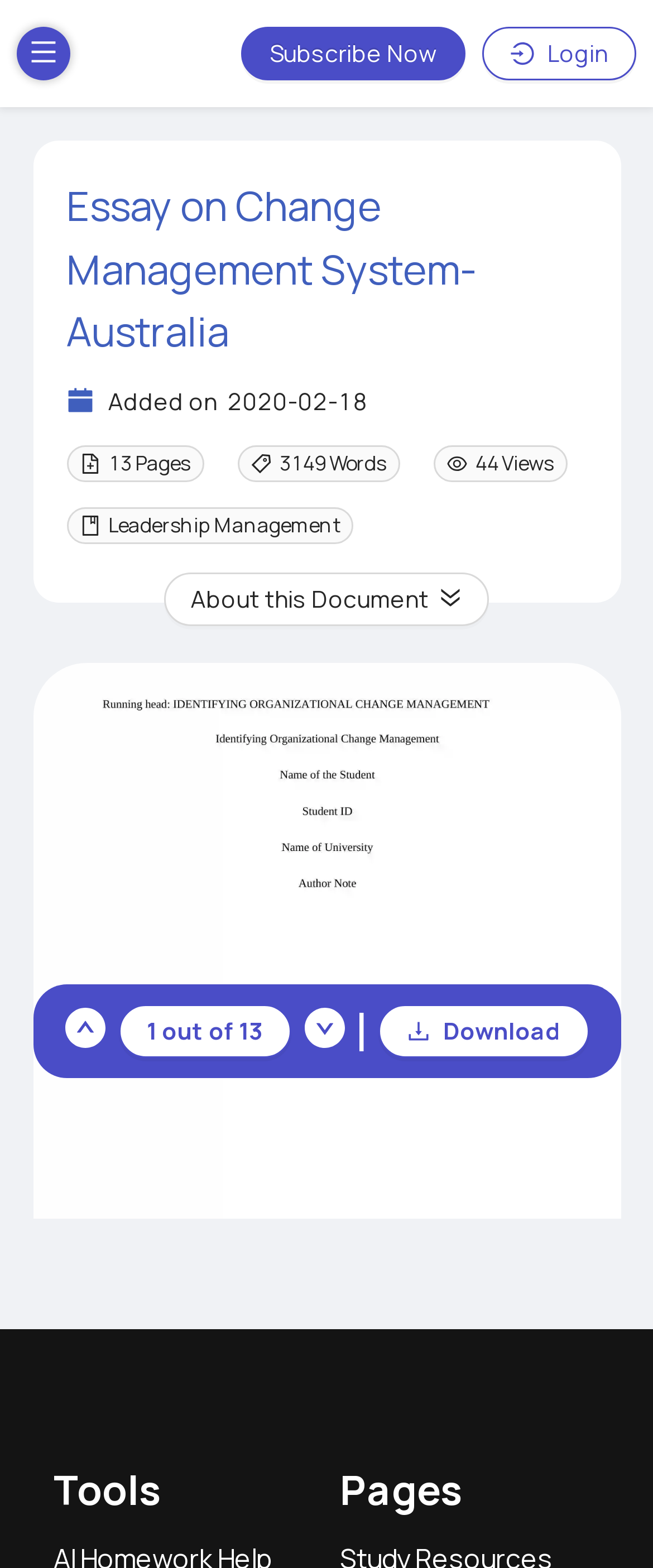Utilize the details in the image to give a detailed response to the question: How many pages does the essay have?

The number of pages of the essay can be found in the main section of the webpage, where it is written '13 Pages'.